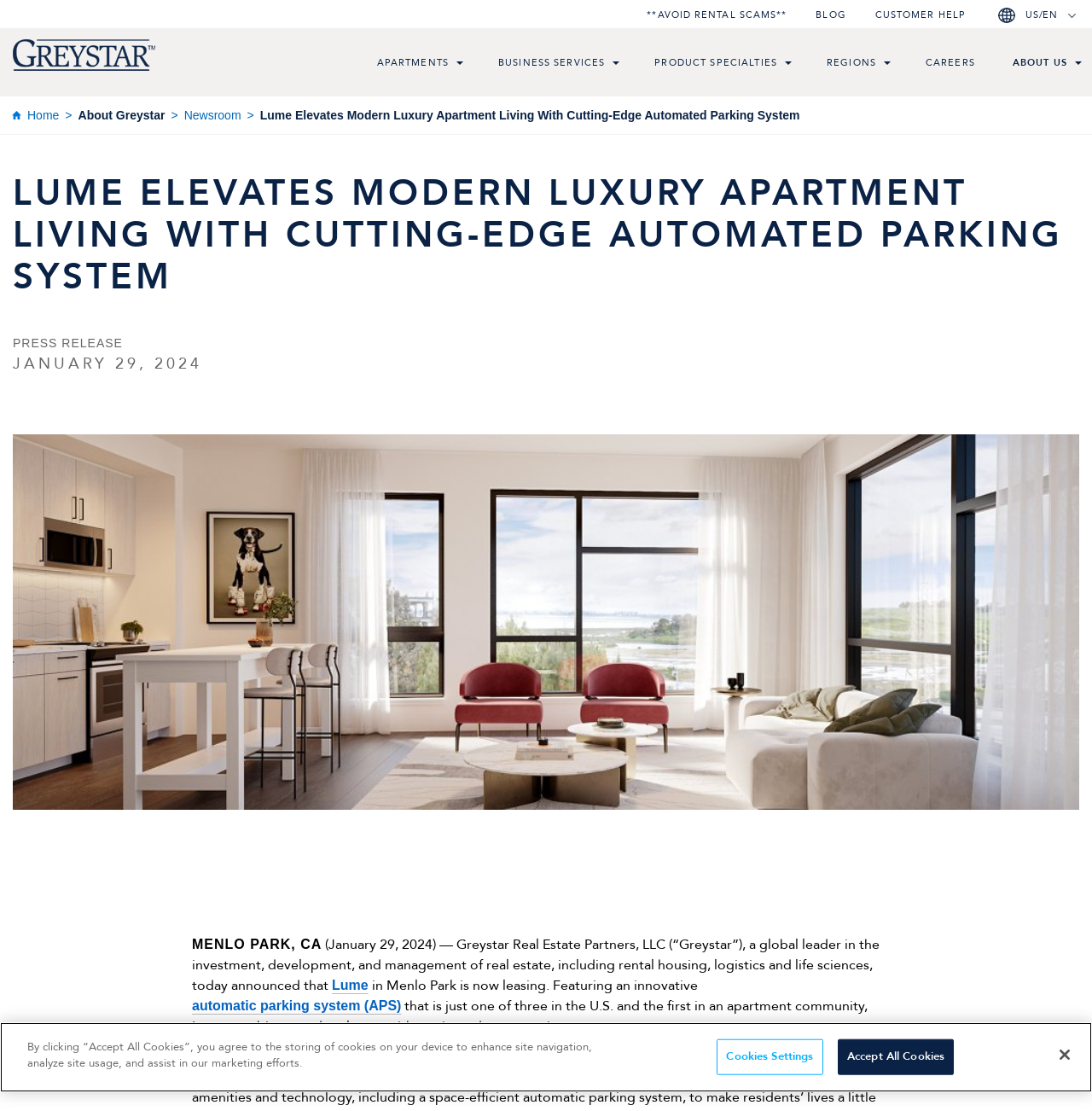Using the format (top-left x, top-left y, bottom-right x, bottom-right y), provide the bounding box coordinates for the described UI element. All values should be floating point numbers between 0 and 1: automatic parking system (APS)

[0.176, 0.899, 0.368, 0.912]